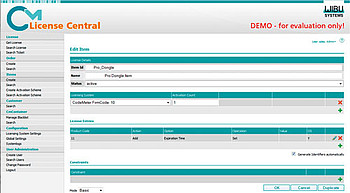Explain the image with as much detail as possible.

The image displays the user interface of the CodeMeter License Central, specifically showcasing the "Edit Items" section. This area is designed for adding or modifying license items within the system. The form prominently features fields for entering details such as the item identifier, item name, and associated CodeMeter function ID. Notably, the interface includes options for adding license settings, including license codes and expiration details, emphasizing user-friendly design with clear section headings and a structured layout. A watermark indicating "DEMO - for evaluation only" is visible, suggesting that this interface is intended for demonstration purposes. The sidebar provides additional navigation options, which enhance user experience by facilitating easy access to different sections of the application.